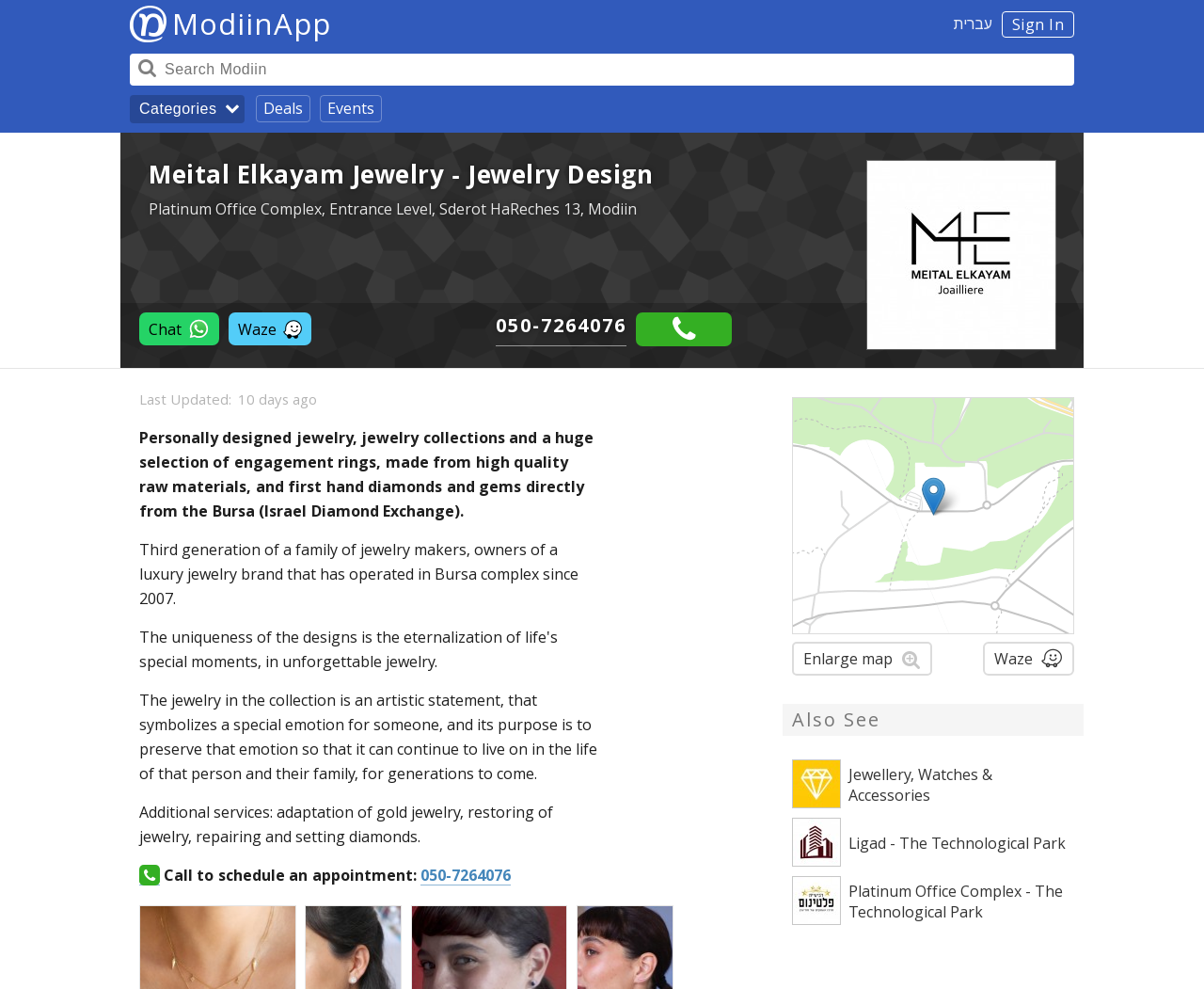What is the purpose of the jewelry in the collection?
Refer to the screenshot and answer in one word or phrase.

to preserve a special emotion